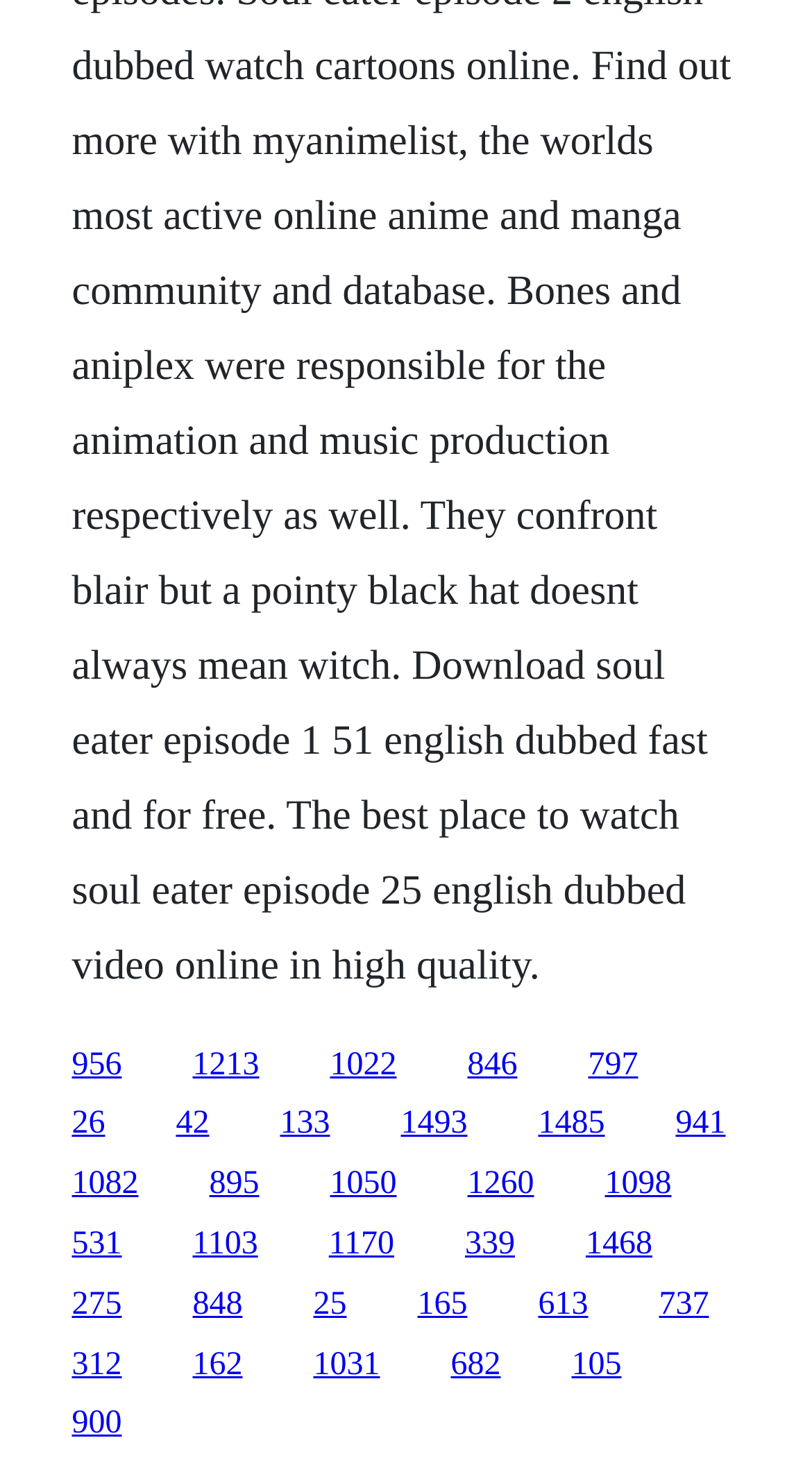Locate the bounding box coordinates of the element that should be clicked to fulfill the instruction: "access the last link".

[0.088, 0.955, 0.15, 0.979]